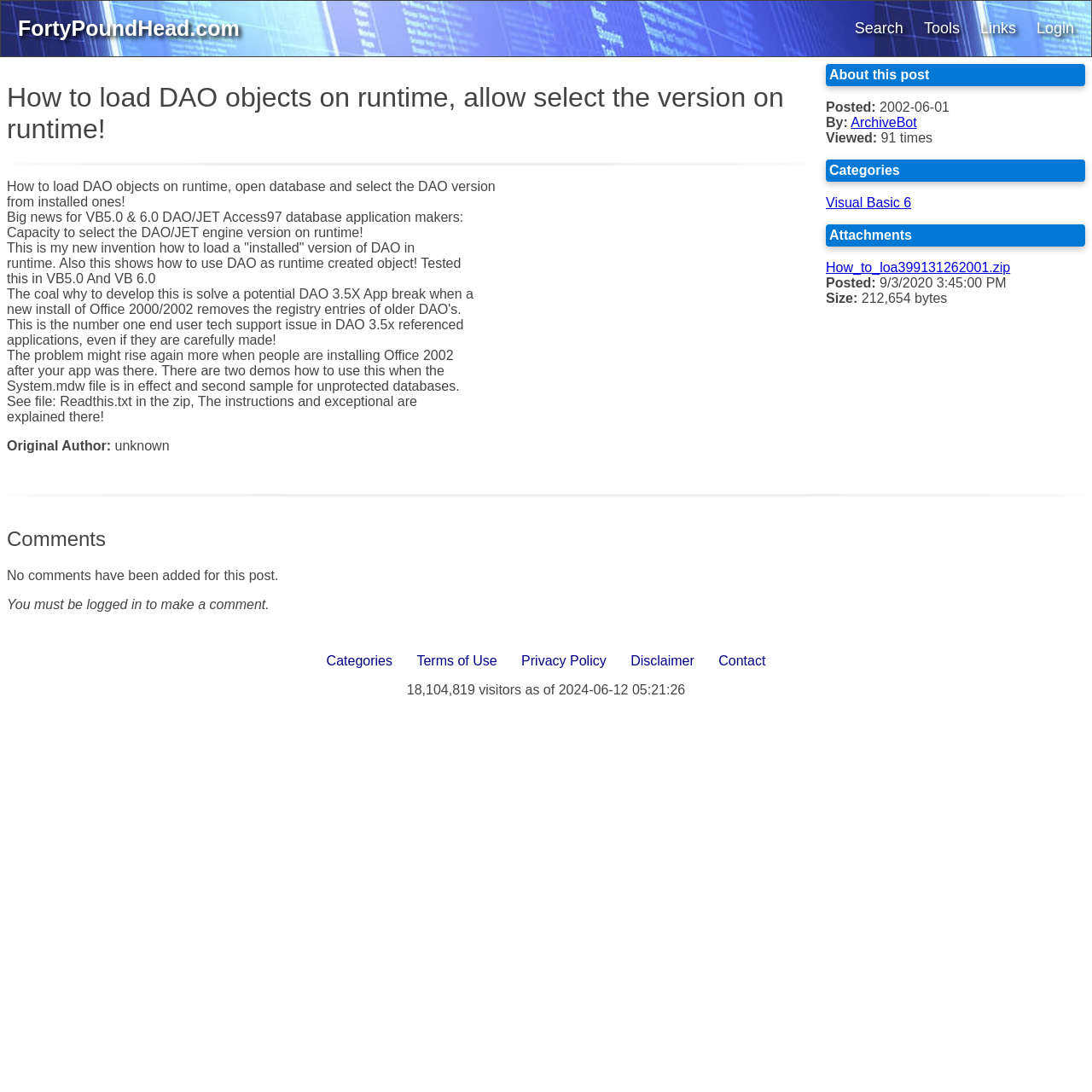Please answer the following question using a single word or phrase: 
What is the file format of the attachment provided?

zip